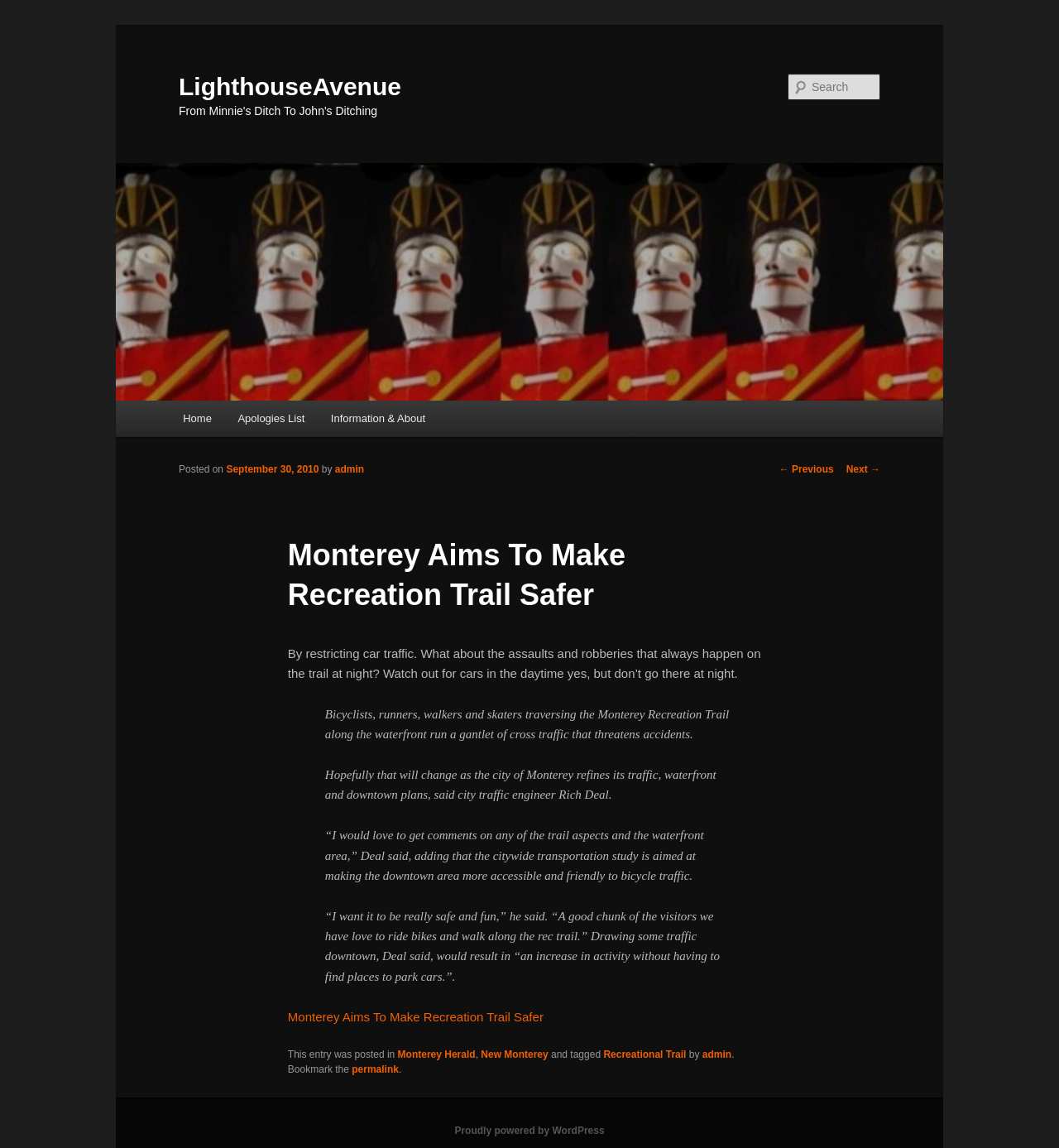Show me the bounding box coordinates of the clickable region to achieve the task as per the instruction: "View article posted on September 30, 2010".

[0.214, 0.404, 0.301, 0.414]